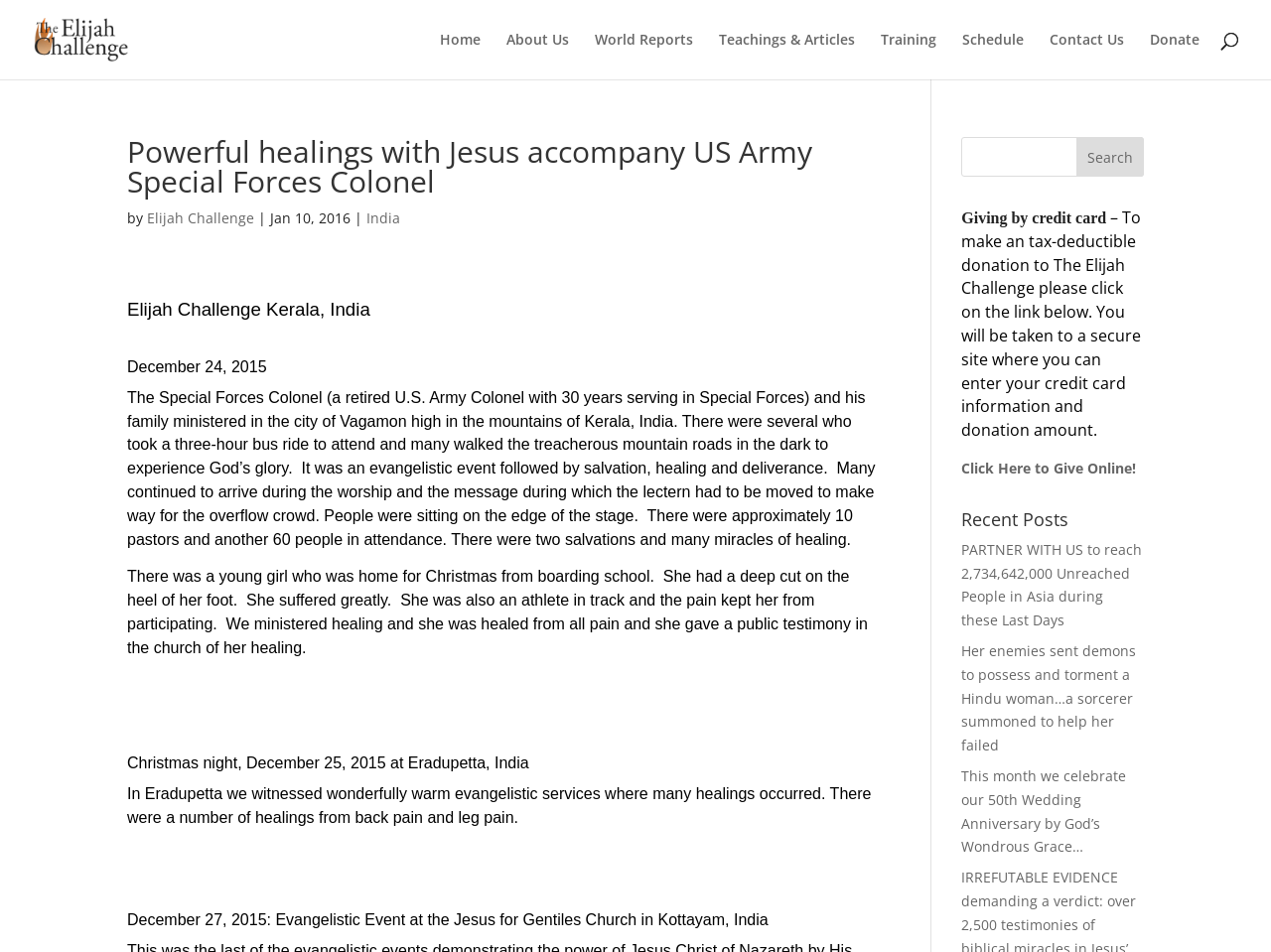Identify the bounding box coordinates for the UI element described as: "Teachings & Articles".

[0.566, 0.034, 0.673, 0.083]